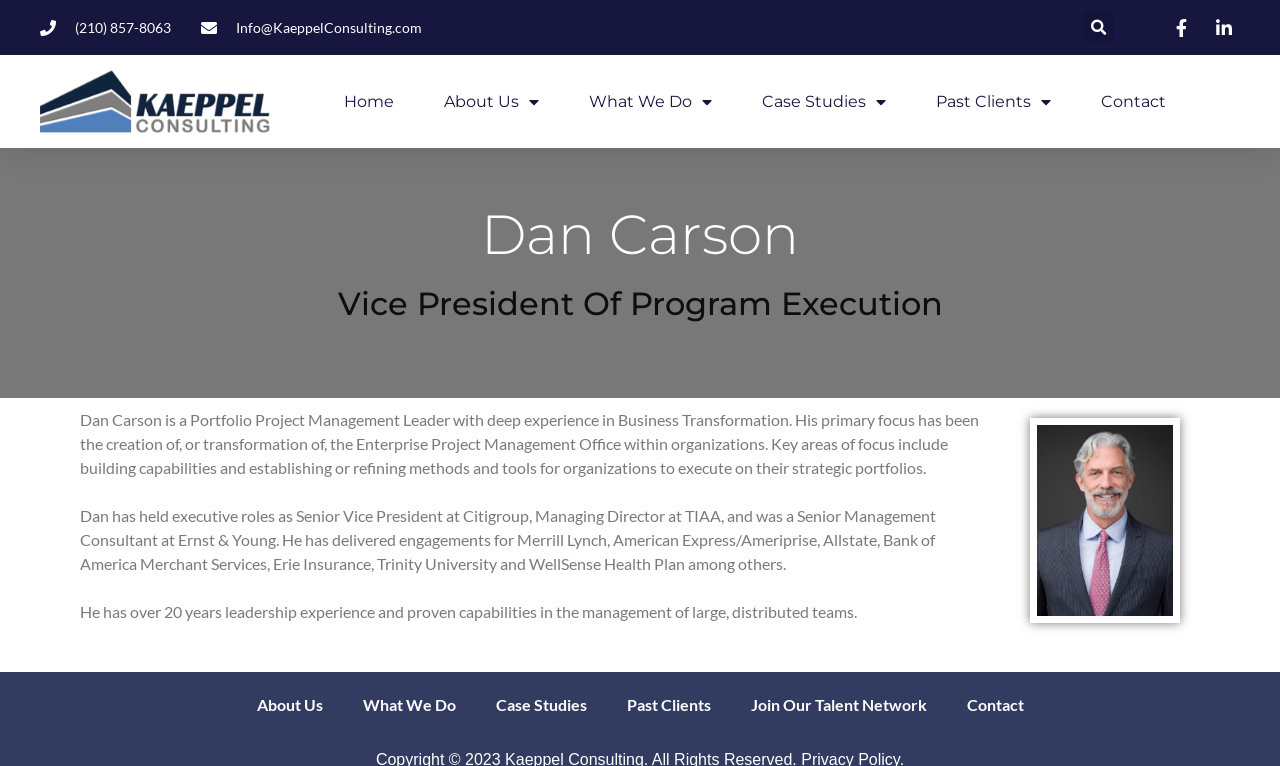Identify the bounding box coordinates of the section that should be clicked to achieve the task described: "Visit Fashion Dream Land logo".

None